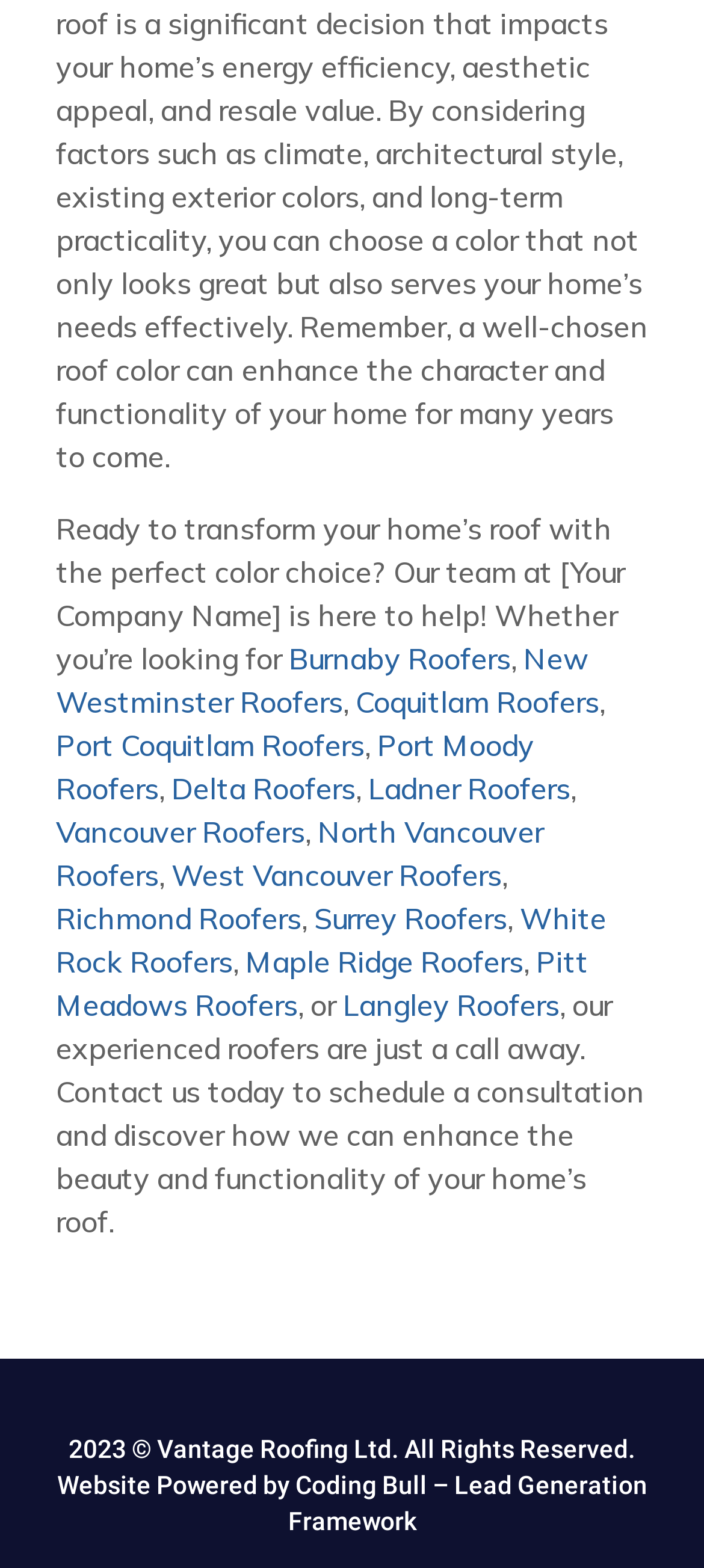Identify the bounding box coordinates for the region to click in order to carry out this instruction: "Visit CONTACT US page". Provide the coordinates using four float numbers between 0 and 1, formatted as [left, top, right, bottom].

None